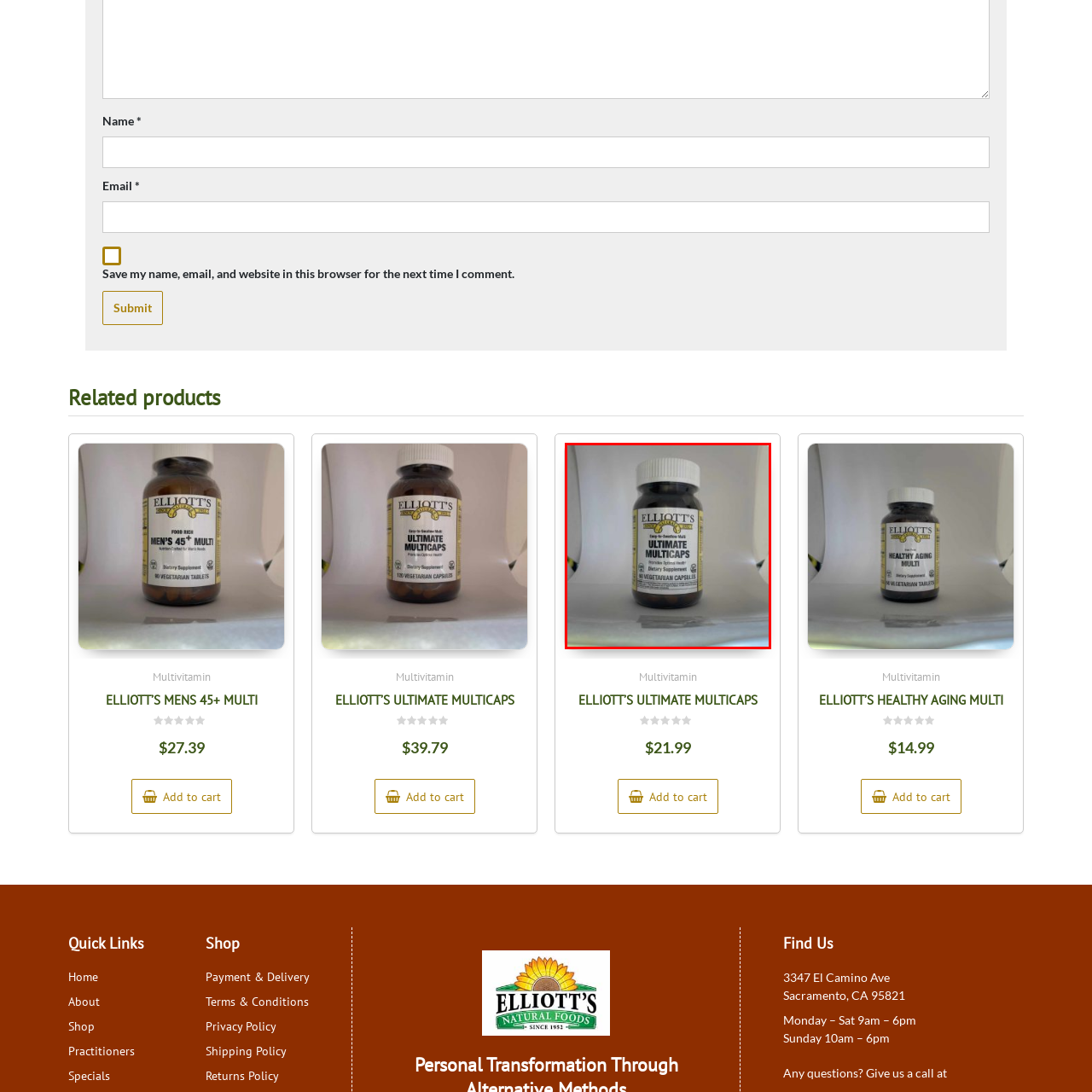Inspect the image bordered in red and answer the following question in detail, drawing on the visual content observed in the image:
Is the product suitable for vegetarians?

The question asks about the suitability of the product for vegetarians. The caption mentions that the product contains 'vegetarian capsules', which indicates that it is suitable for vegetarians. This information is provided to cater to various dietary preferences.